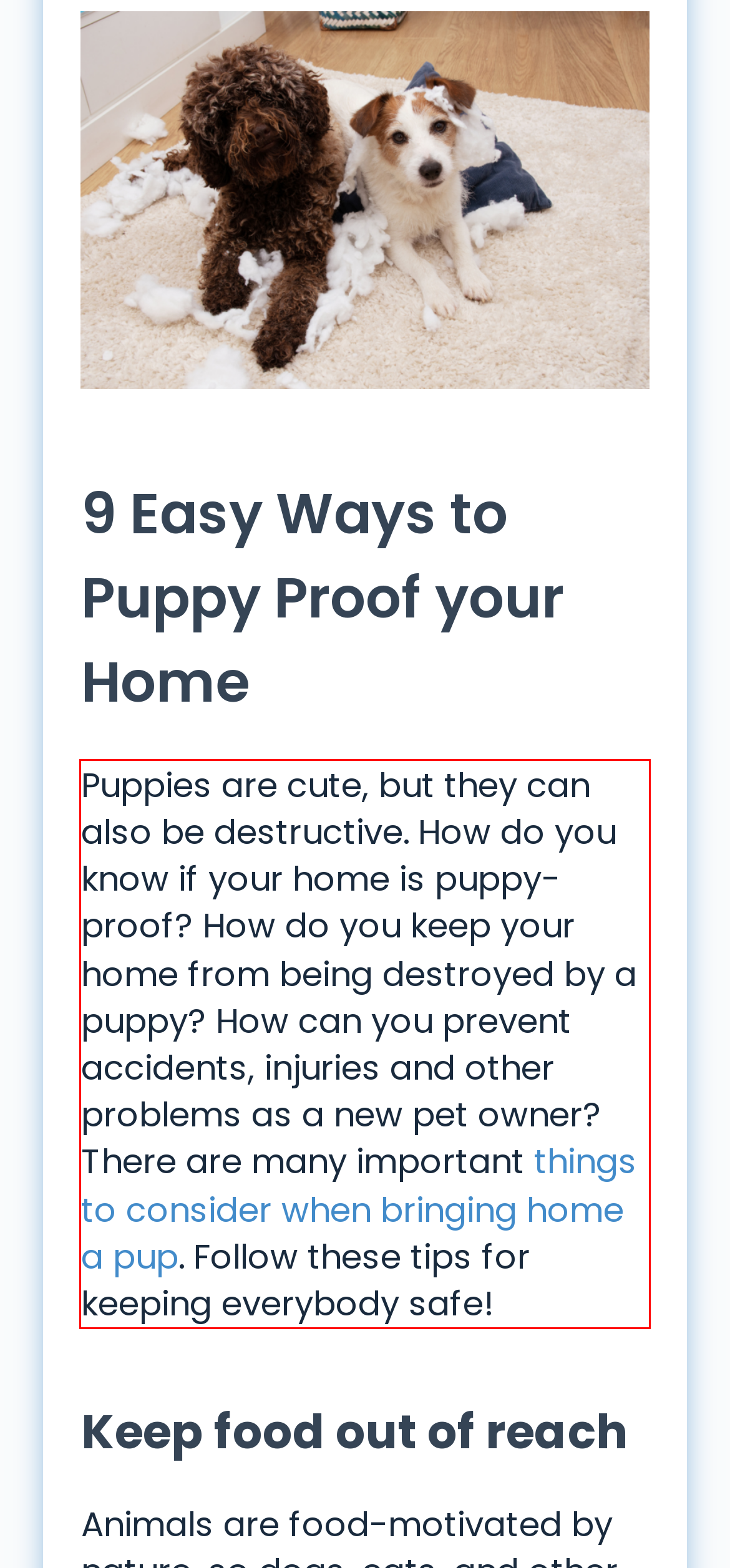Look at the screenshot of the webpage, locate the red rectangle bounding box, and generate the text content that it contains.

Puppies are cute, but they can also be destructive. How do you know if your home is puppy-proof? How do you keep your home from being destroyed by a puppy? How can you prevent accidents, injuries and other problems as a new pet owner? There are many important things to consider when bringing home a pup. Follow these tips for keeping everybody safe!